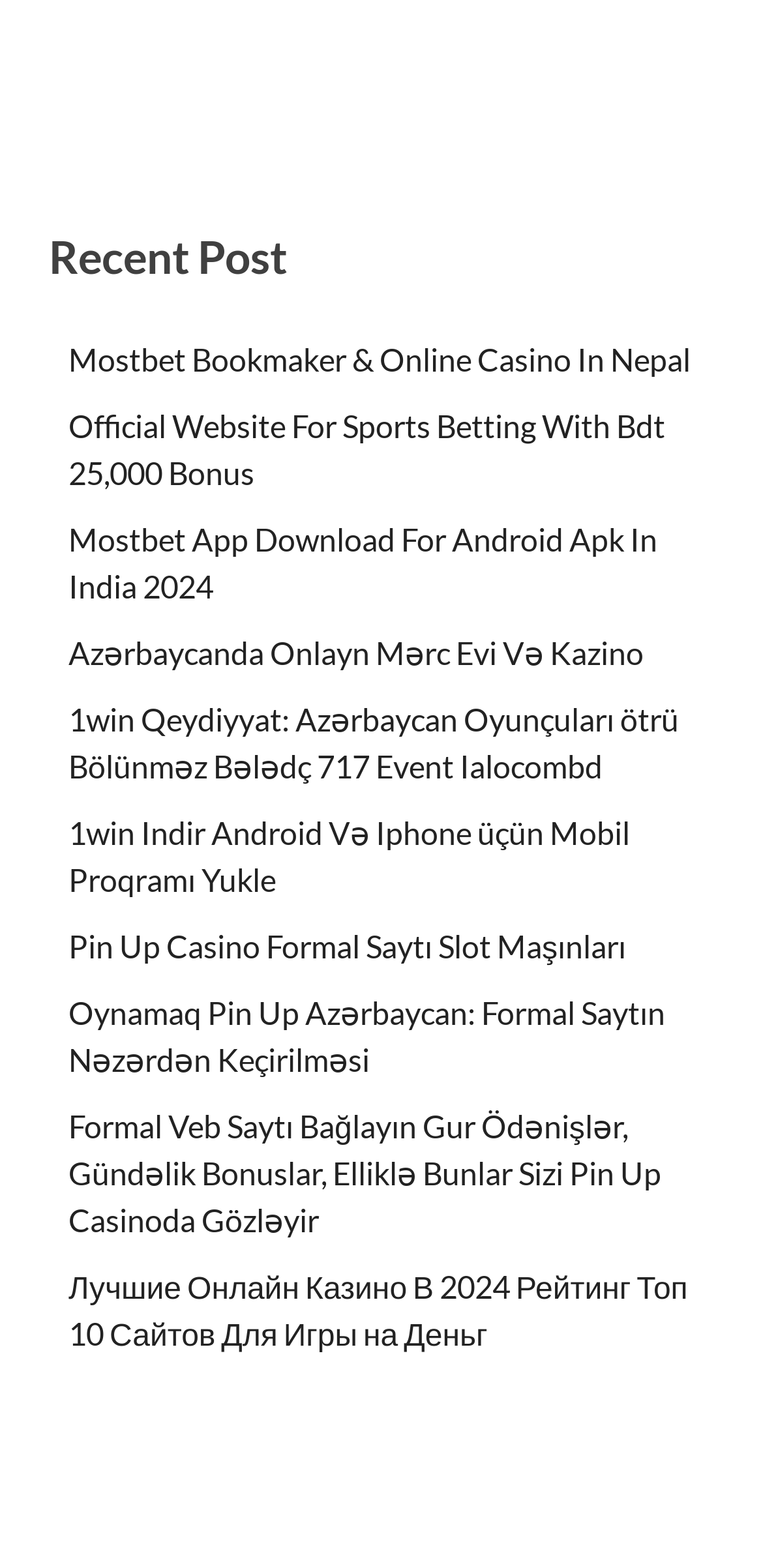Provide your answer to the question using just one word or phrase: What is the language of the last link on the webpage?

Russian